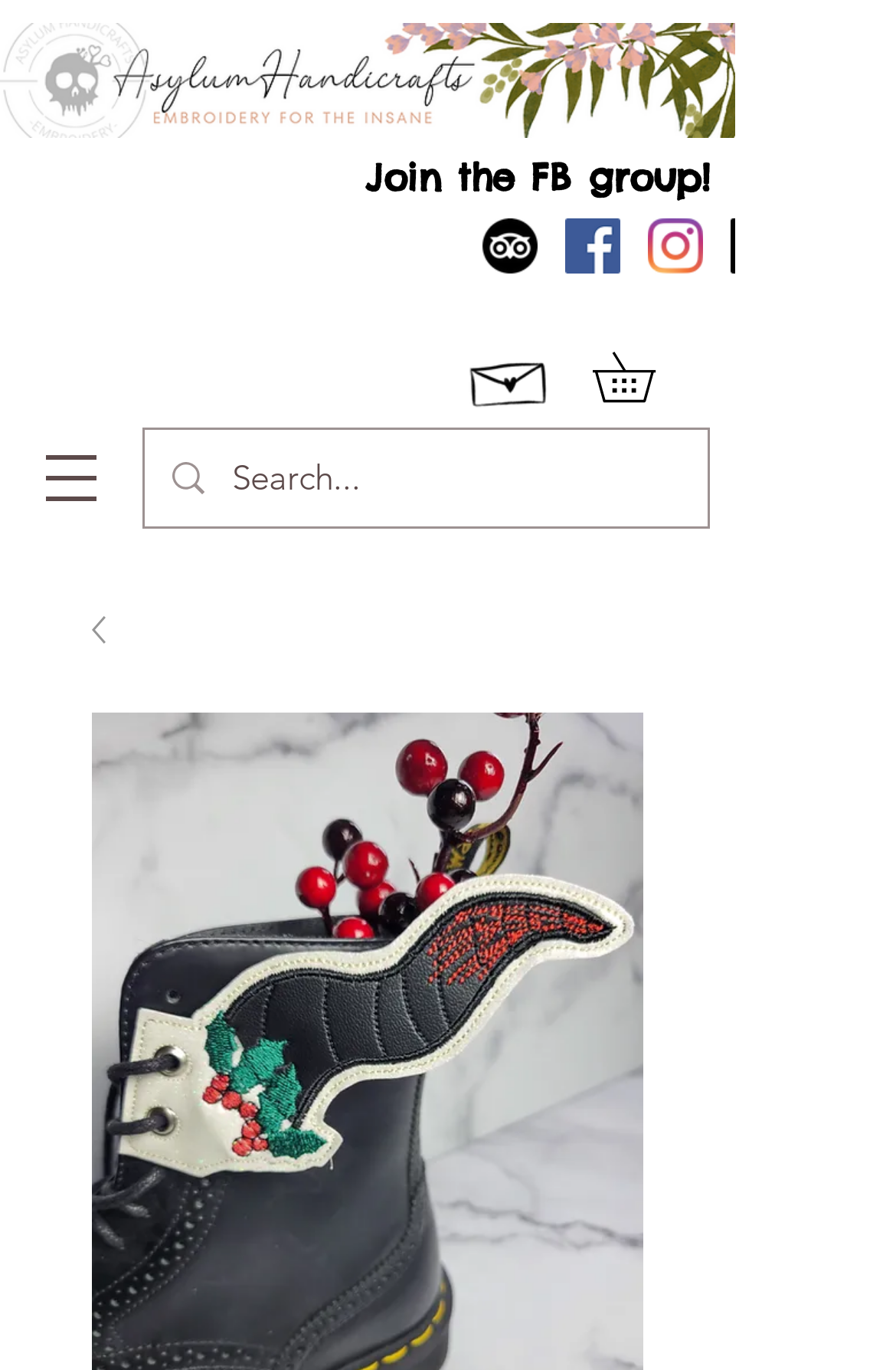Bounding box coordinates are specified in the format (top-left x, top-left y, bottom-right x, bottom-right y). All values are floating point numbers bounded between 0 and 1. Please provide the bounding box coordinate of the region this sentence describes: aria-label="Search..." name="q" placeholder="Search..."

[0.259, 0.313, 0.692, 0.383]